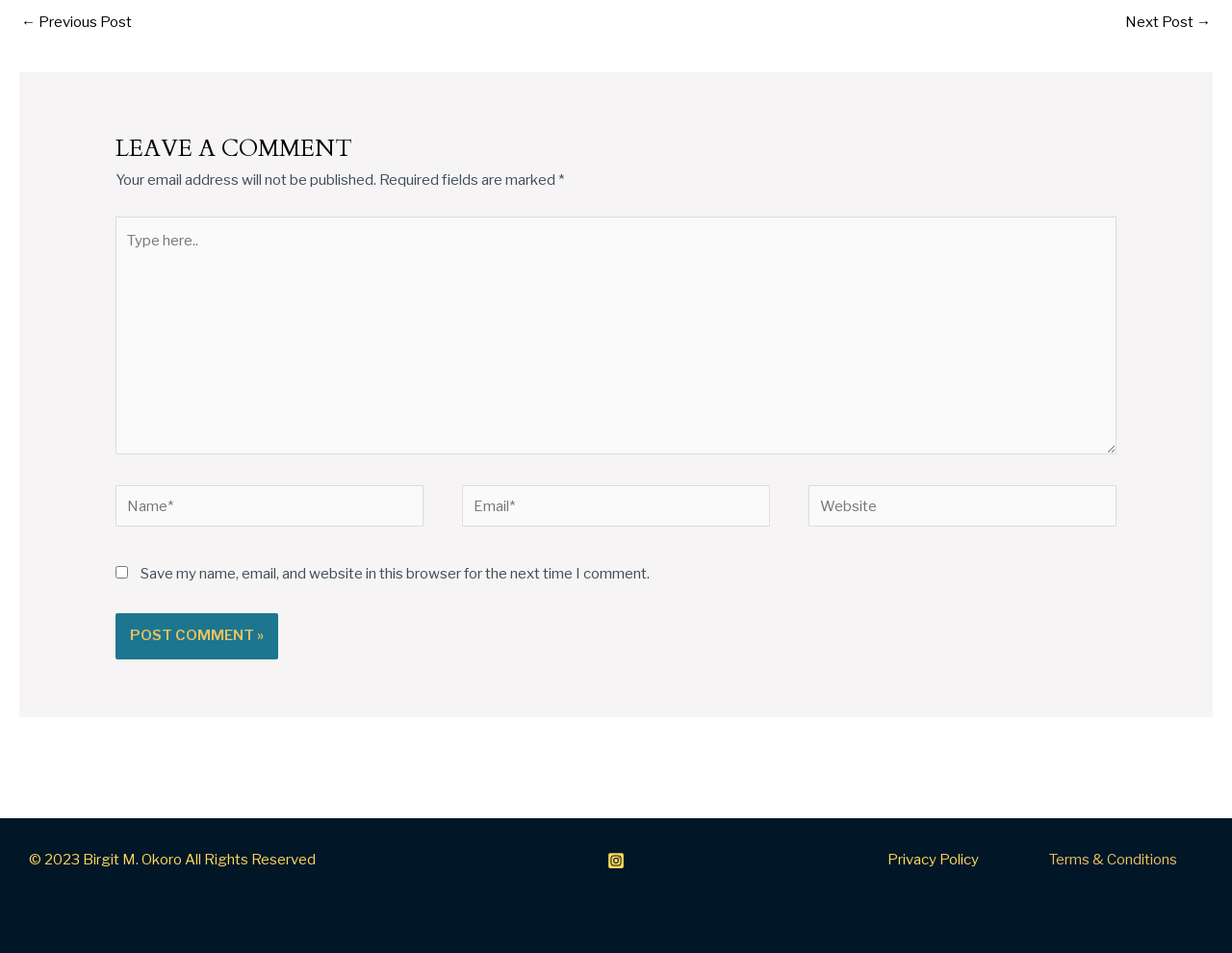Please specify the bounding box coordinates of the region to click in order to perform the following instruction: "Click the 'Post Comment »' button".

[0.094, 0.644, 0.226, 0.692]